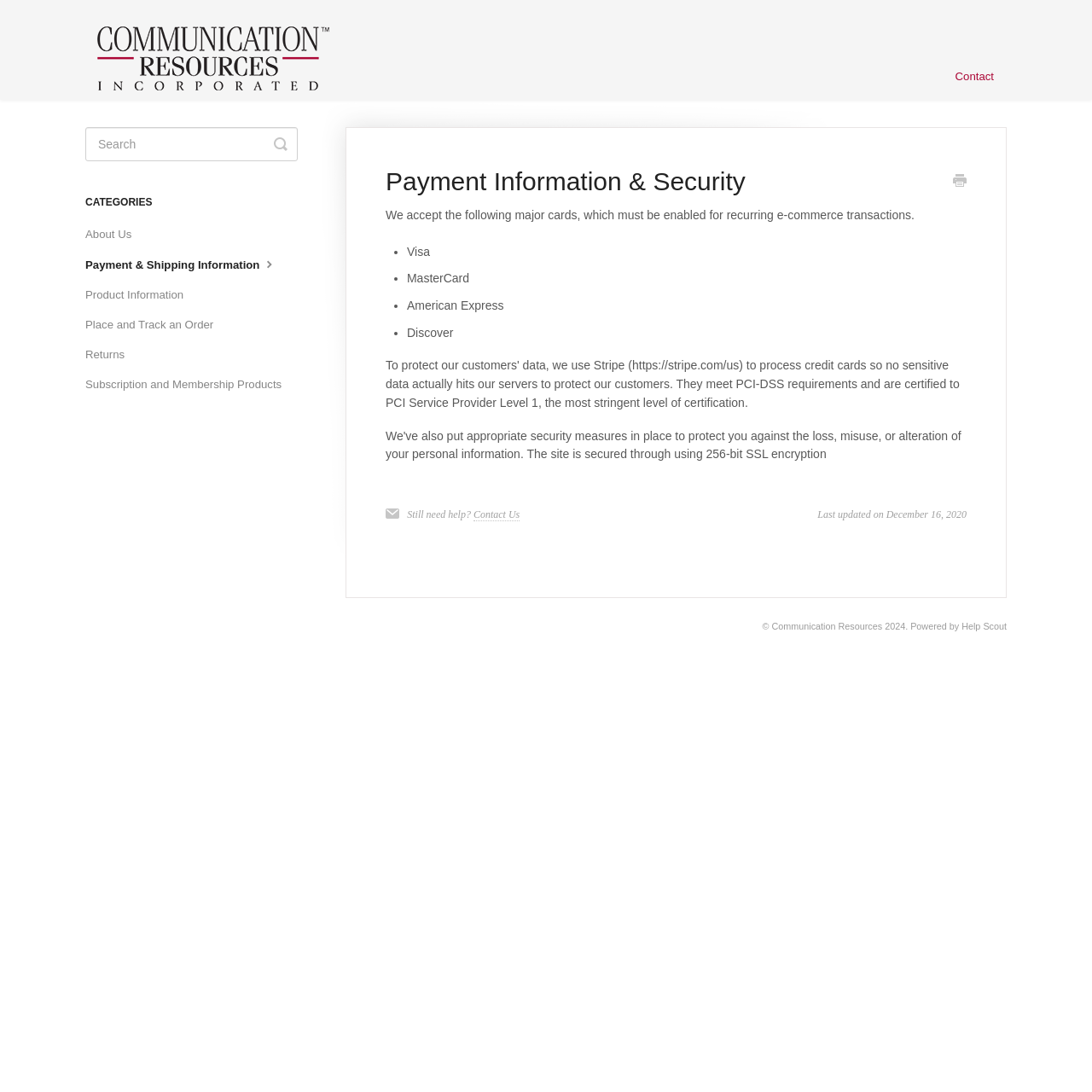Determine the bounding box coordinates of the area to click in order to meet this instruction: "View news".

None